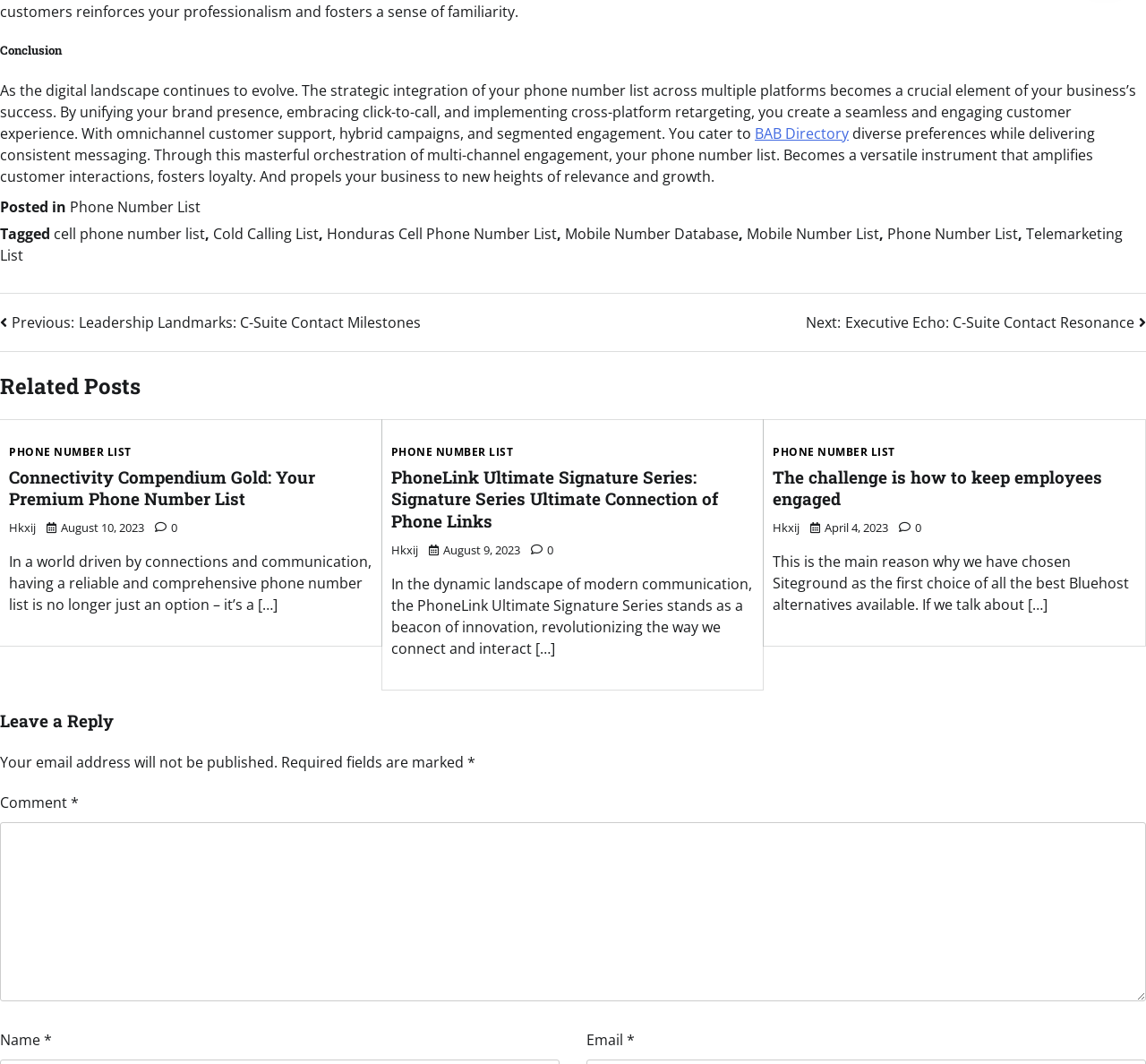What is required to leave a reply on this webpage?
Kindly offer a comprehensive and detailed response to the question.

To leave a reply on this webpage, users are required to fill in their name, email, and comment, as indicated by the 'Name', 'Email', and 'Comment' fields, with the comment field being marked as required.